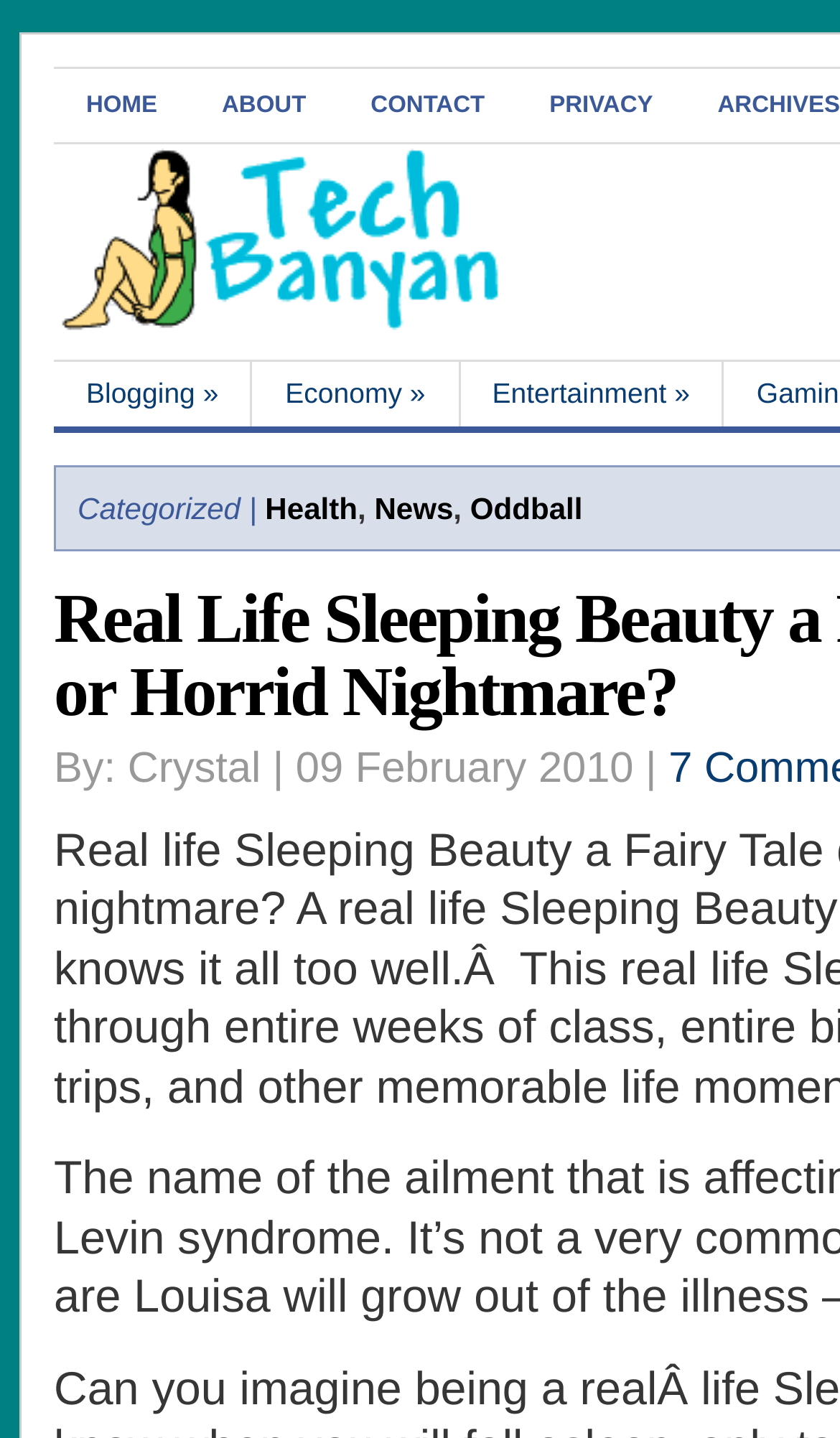Create a detailed description of the webpage's content and layout.

The webpage appears to be a blog or news article page from TechBanyan. At the top, there is a navigation menu with five links: "HOME", "ABOUT", "CONTACT", and "PRIVACY", aligned horizontally from left to right. Below the navigation menu, there is a logo or title "TechBanyan" with a link to the same page.

On the left side, there is a vertical menu with four categories: "Blogging", "Economy", "Entertainment", and a sub-menu under "Entertainment" with three links: "Health", "News", and "Oddball". These links are stacked vertically, with "Blogging" at the top and "Entertainment" at the bottom.

In the main content area, there is an article with a title "Real Life Sleeping Beauty a Fairy Tale Dream or Horrid Nightmare?" and a byline "By: Crystal | 09 February 2010 |" at the top. The article content is not described in the accessibility tree, but it likely occupies the majority of the page.